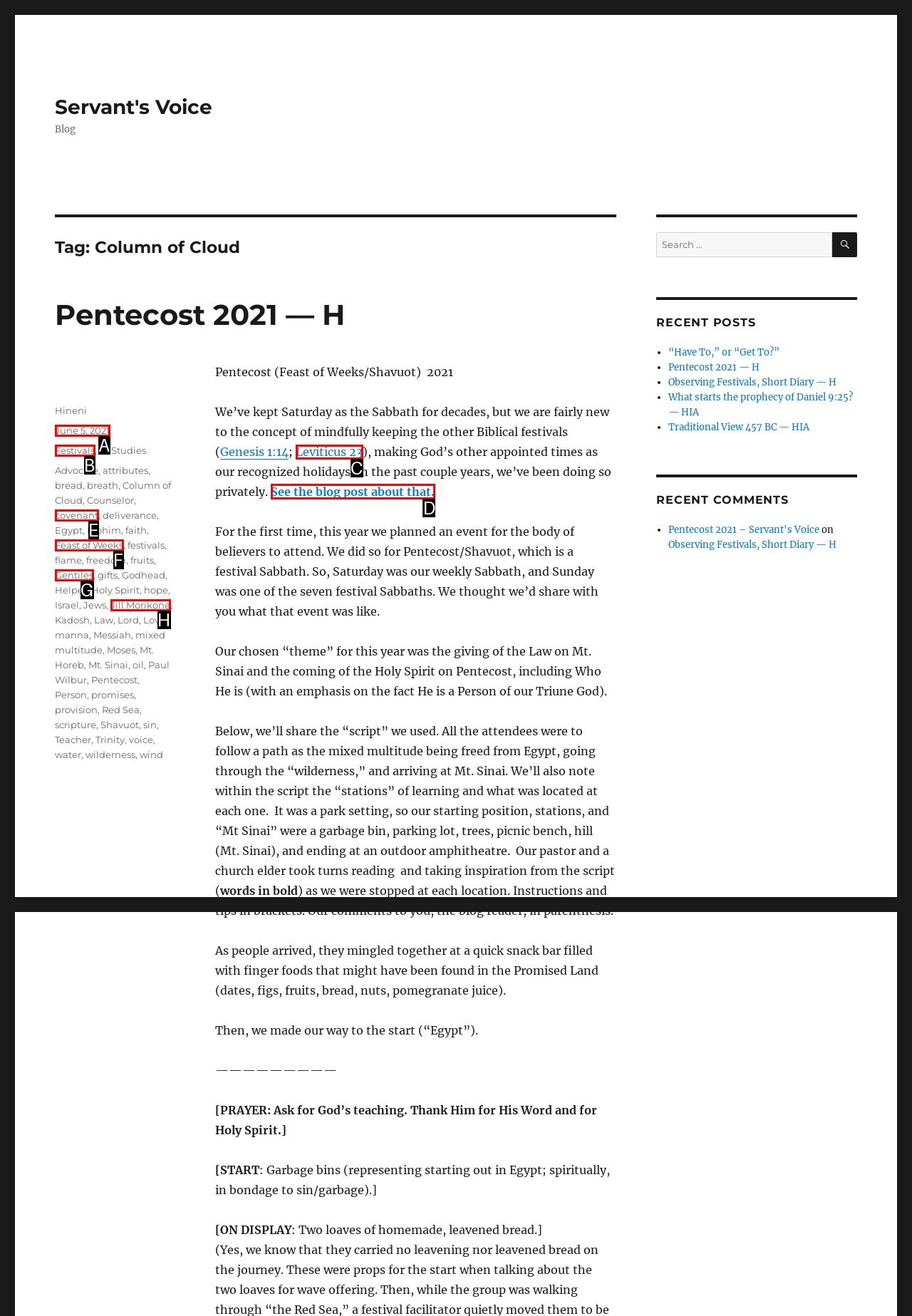Tell me which one HTML element I should click to complete this task: Read the blog post about Pentecost 2021 Answer with the option's letter from the given choices directly.

D